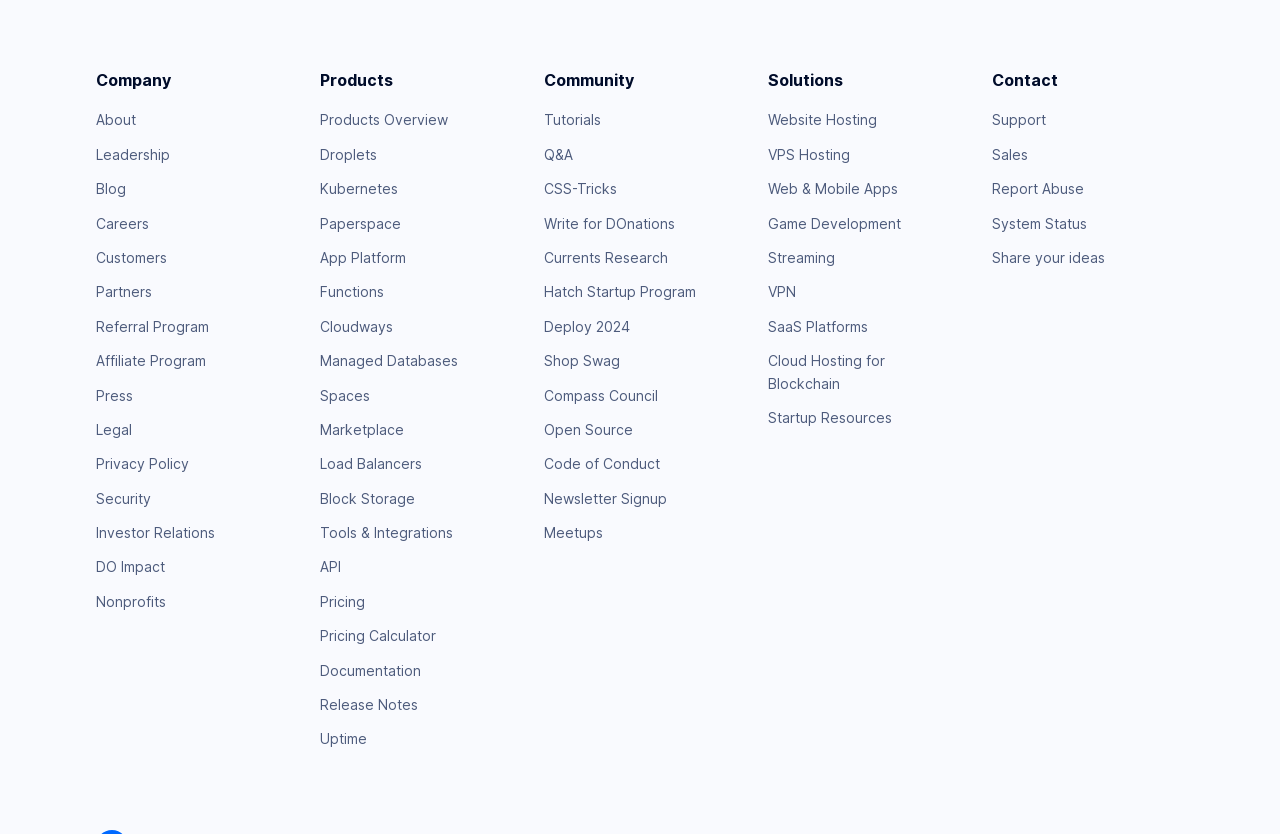What type of resources are available in the 'Community' section?
Refer to the image and provide a concise answer in one word or phrase.

Tutorials, Q&A, etc.